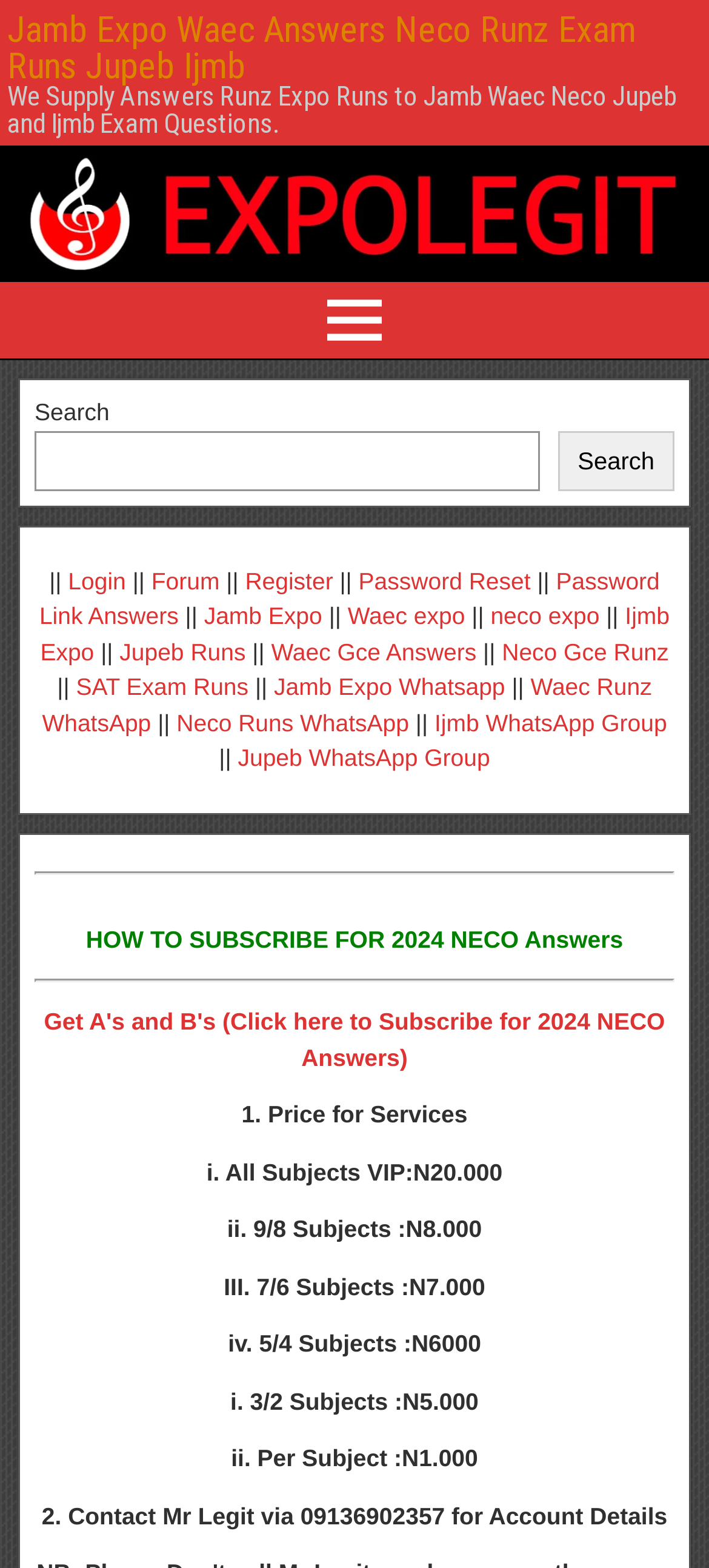Please locate the bounding box coordinates for the element that should be clicked to achieve the following instruction: "Subscribe for 2024 NECO Answers". Ensure the coordinates are given as four float numbers between 0 and 1, i.e., [left, top, right, bottom].

[0.062, 0.643, 0.938, 0.683]